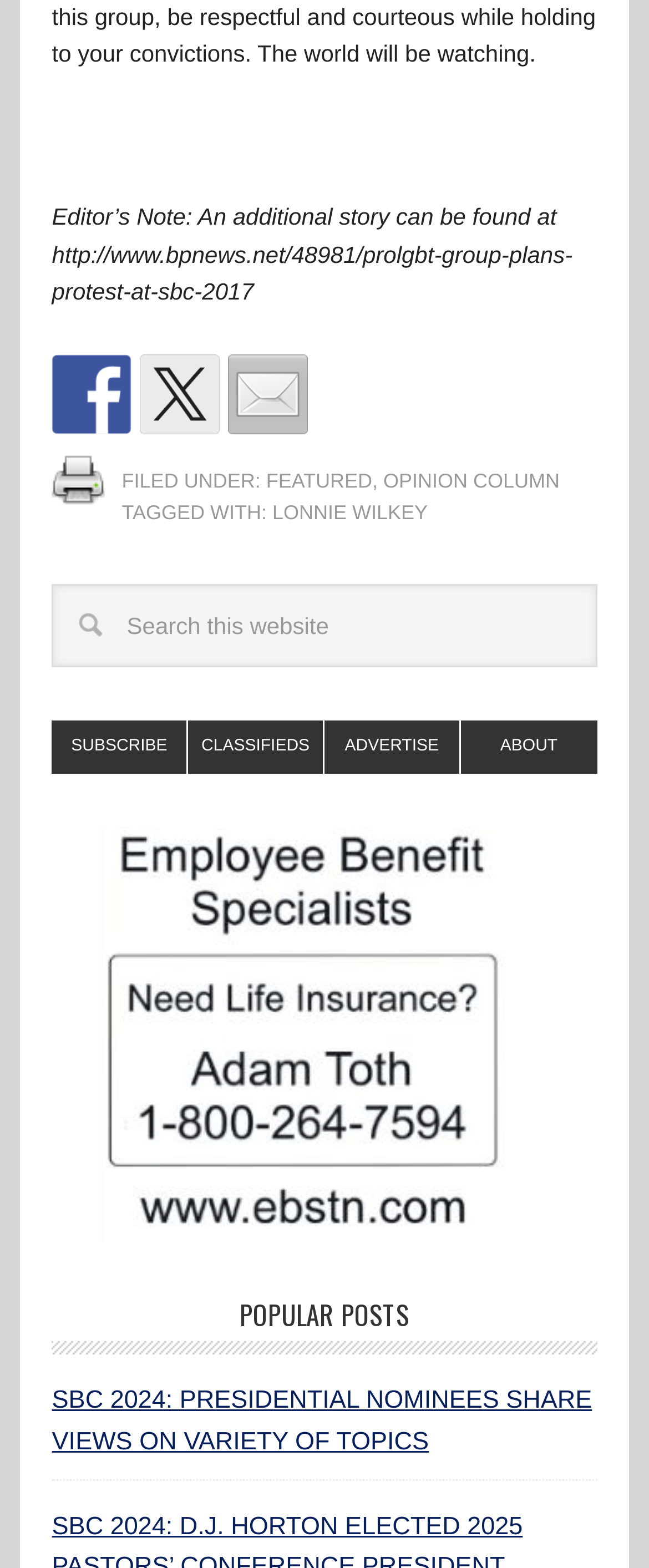What type of content is featured on this webpage?
Provide a comprehensive and detailed answer to the question.

Based on the webpage structure and content, it appears to be a news website featuring various articles and columns. The presence of links to social media platforms, a search bar, and categories like 'FEATURED' and 'OPINION COLUMN' suggest that the webpage is focused on news and articles.